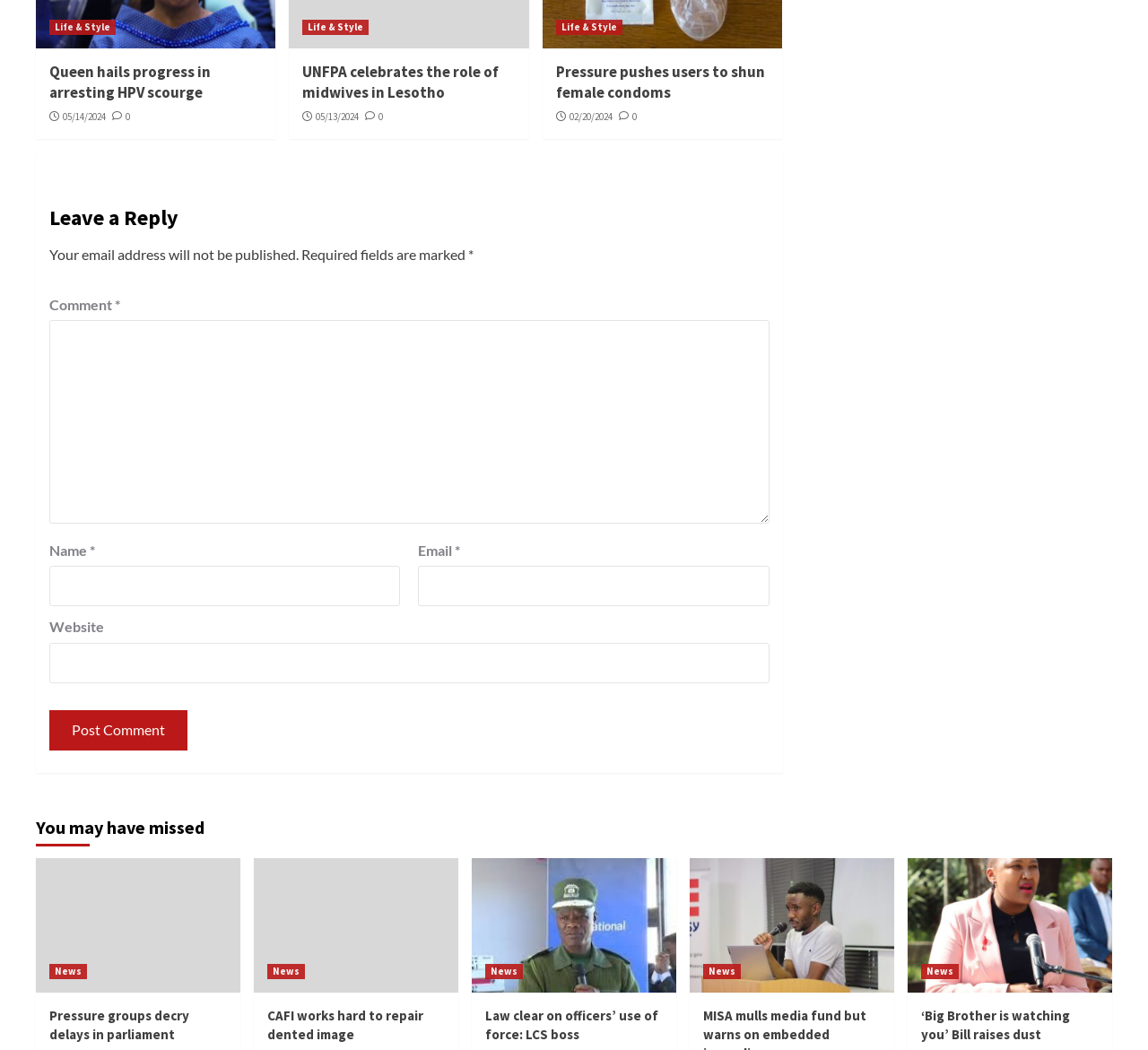Using the webpage screenshot, find the UI element described by name="submit" value="Post Comment". Provide the bounding box coordinates in the format (top-left x, top-left y, bottom-right x, bottom-right y), ensuring all values are floating point numbers between 0 and 1.

[0.043, 0.676, 0.163, 0.715]